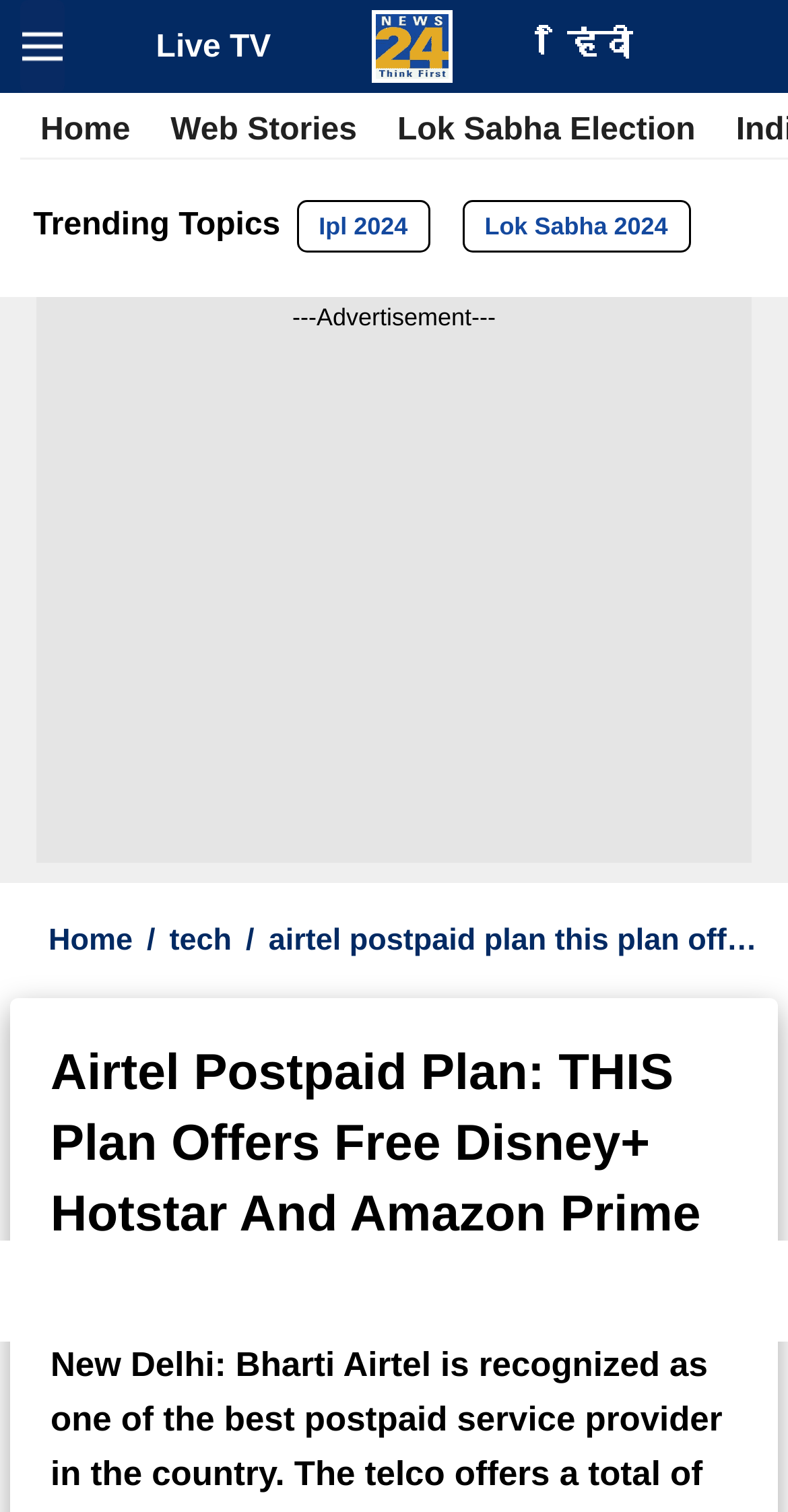Please mark the clickable region by giving the bounding box coordinates needed to complete this instruction: "Click on the link to Best Personal Injury Lawyer in Vista, California".

None